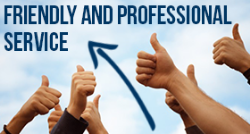Summarize the image with a detailed description that highlights all prominent details.

This image prominently features a diverse group of hands giving a thumbs-up, symbolizing approval and satisfaction. Above the raised hands, bold text reads "FRIENDLY AND PROFESSIONAL SERVICE," reinforcing the message of quality and customer care. The background suggests an open sky, adding to the uplifting and positive atmosphere. This visual serves to highlight the commitment of the service team to provide attentive and high-quality support to their clientele, particularly in the context of commercial appliance repair services offered in Fontana, California. Such imagery is designed to inspire confidence and comfort for potential customers seeking reliable assistance with their appliance needs.